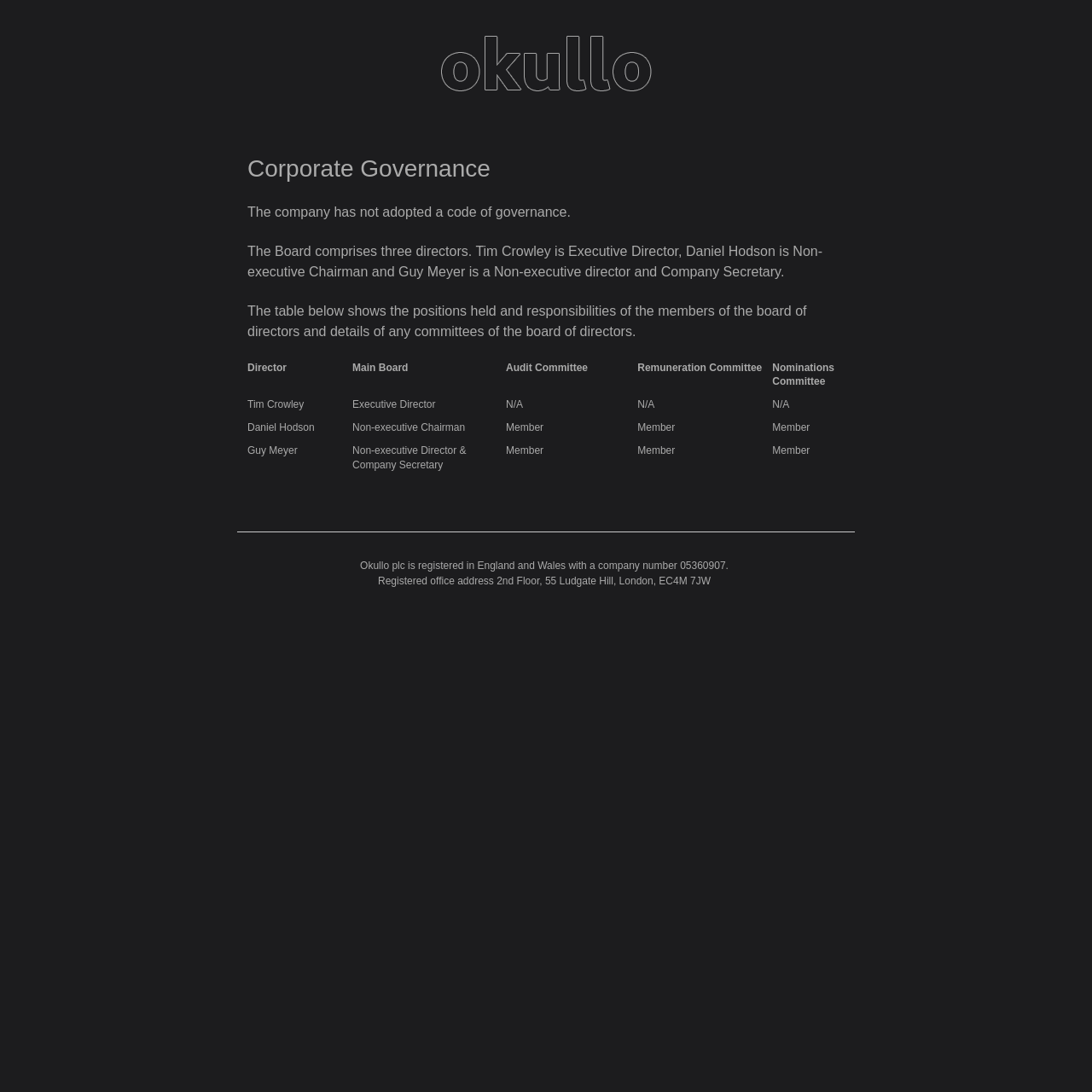Respond to the following query with just one word or a short phrase: 
What is the role of Guy Meyer on the Board?

Non-executive Director & Company Secretary